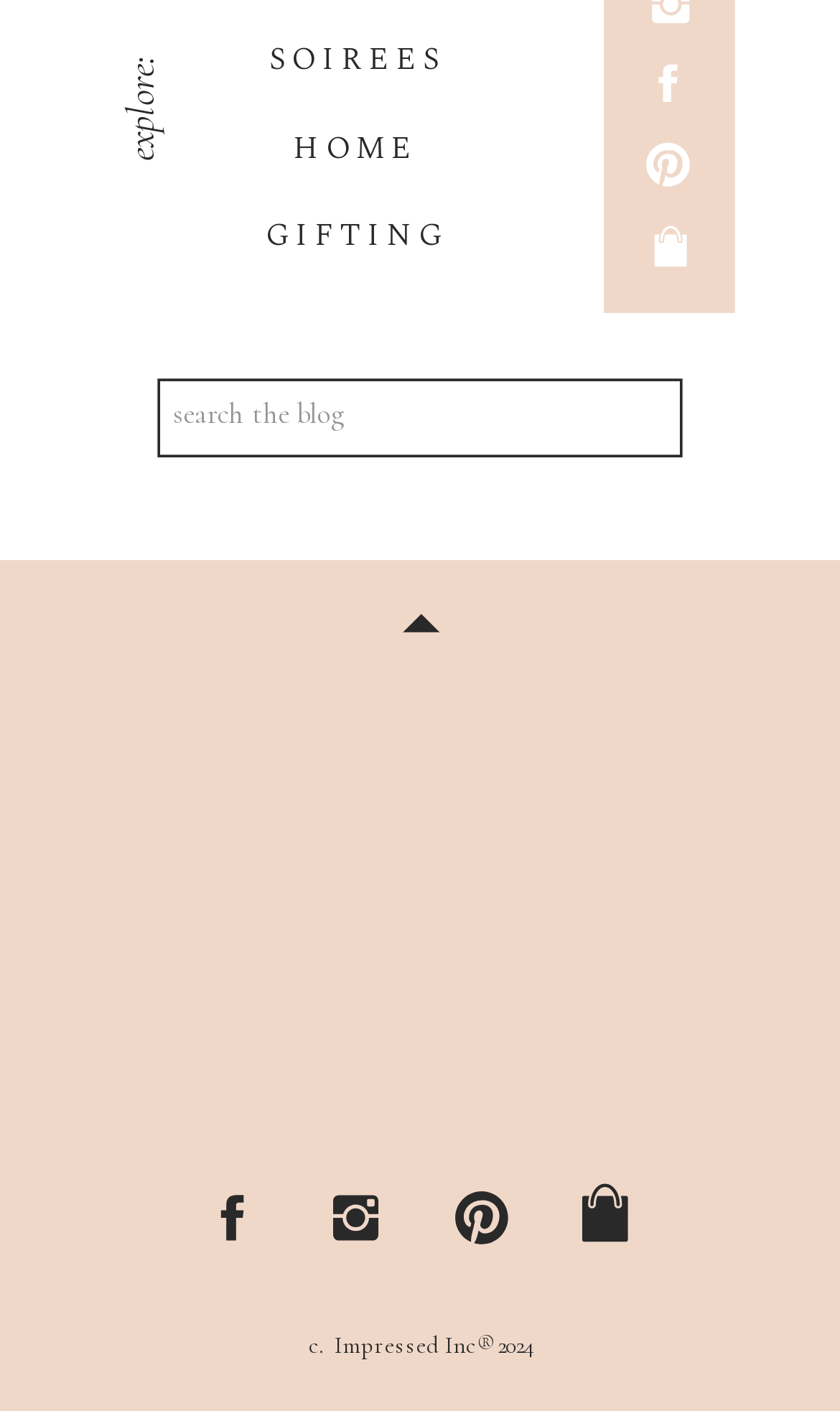Locate the bounding box coordinates of the element that needs to be clicked to carry out the instruction: "Click on the HOME link". The coordinates should be given as four float numbers ranging from 0 to 1, i.e., [left, top, right, bottom].

[0.244, 0.088, 0.603, 0.12]